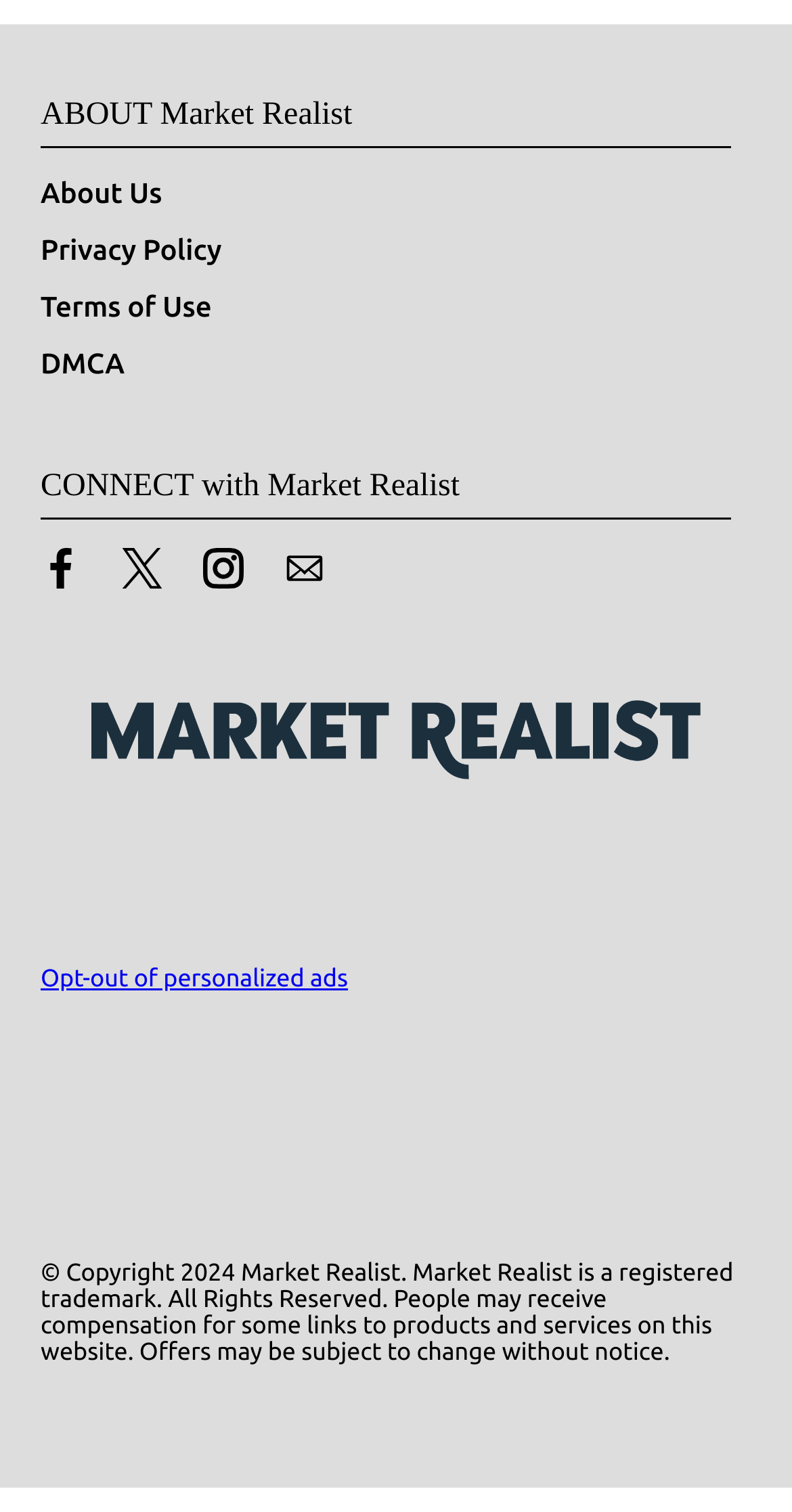Using the given description, provide the bounding box coordinates formatted as (top-left x, top-left y, bottom-right x, bottom-right y), with all values being floating point numbers between 0 and 1. Description: Privacy Policy

[0.051, 0.154, 0.28, 0.176]